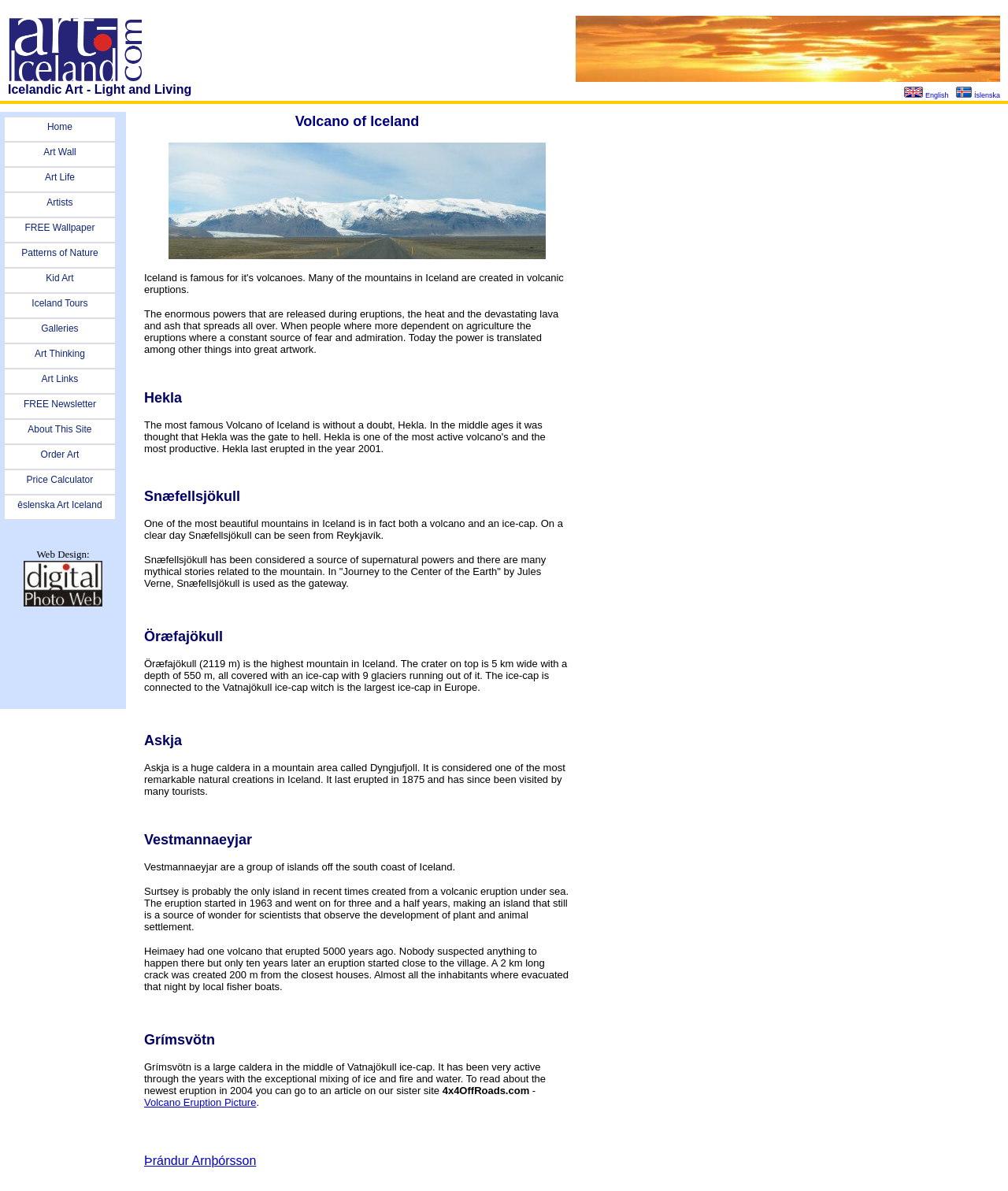Give a one-word or one-phrase response to the question:
What is the highest mountain in Iceland?

Öræfajökull